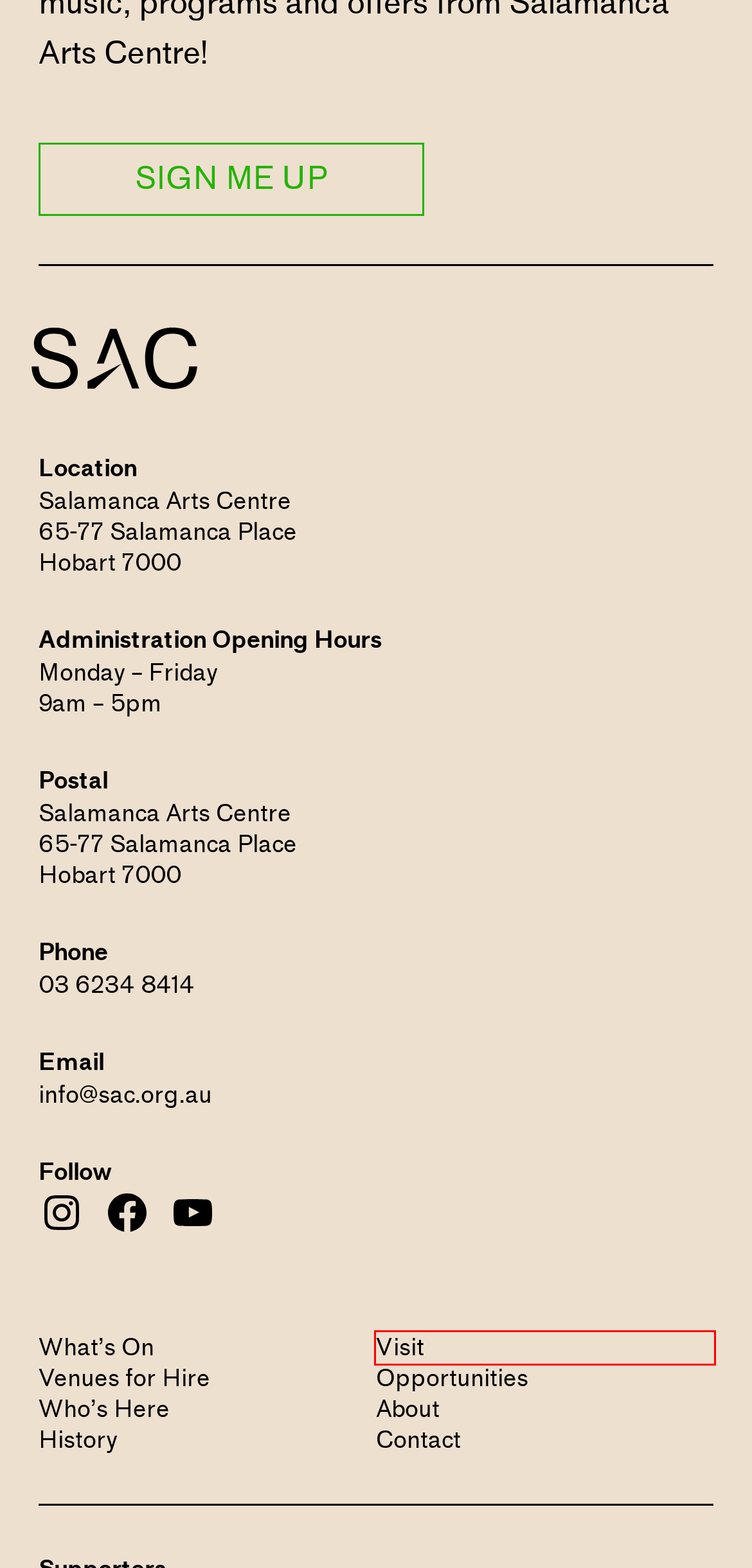Observe the provided screenshot of a webpage that has a red rectangle bounding box. Determine the webpage description that best matches the new webpage after clicking the element inside the red bounding box. Here are the candidates:
A. Contact - Salamanca Arts Centre
B. About - Salamanca Arts Centre
C. Visit - Salamanca Arts Centre
D. Newsletter Sign Up - Salamanca Arts Centre
E. Venues for Hire - Salamanca Arts Centre
F. Unlocking Opportunities at Salamanca Arts Centre for Artists and Creatives - Salamanca Arts Centre
G. History | Salamanca Arts Centre
H. Who's Here - Salamanca Arts Centre

C